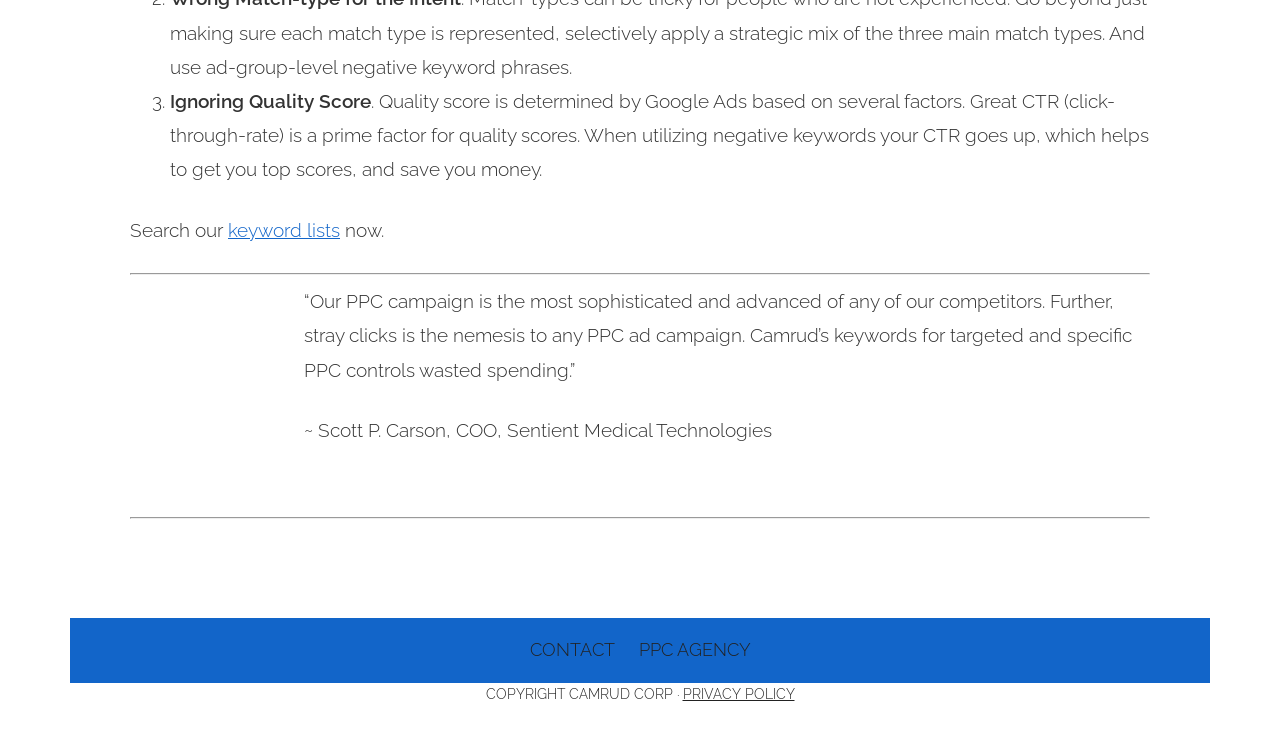Predict the bounding box of the UI element that fits this description: "Contact".

[0.404, 0.838, 0.489, 0.904]